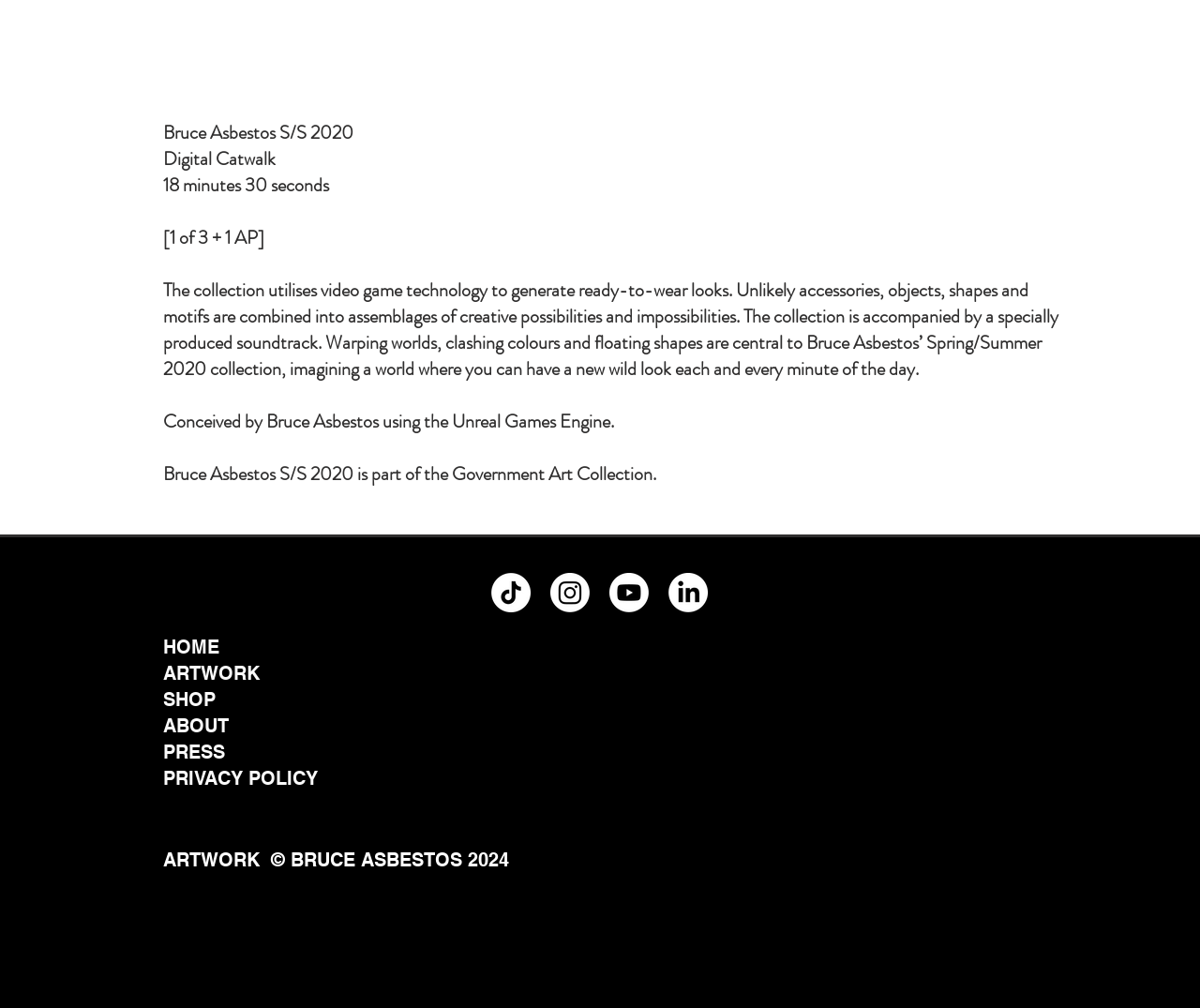Identify the bounding box coordinates for the UI element described as: "aria-label="LinkedIn"". The coordinates should be provided as four floats between 0 and 1: [left, top, right, bottom].

[0.557, 0.568, 0.59, 0.607]